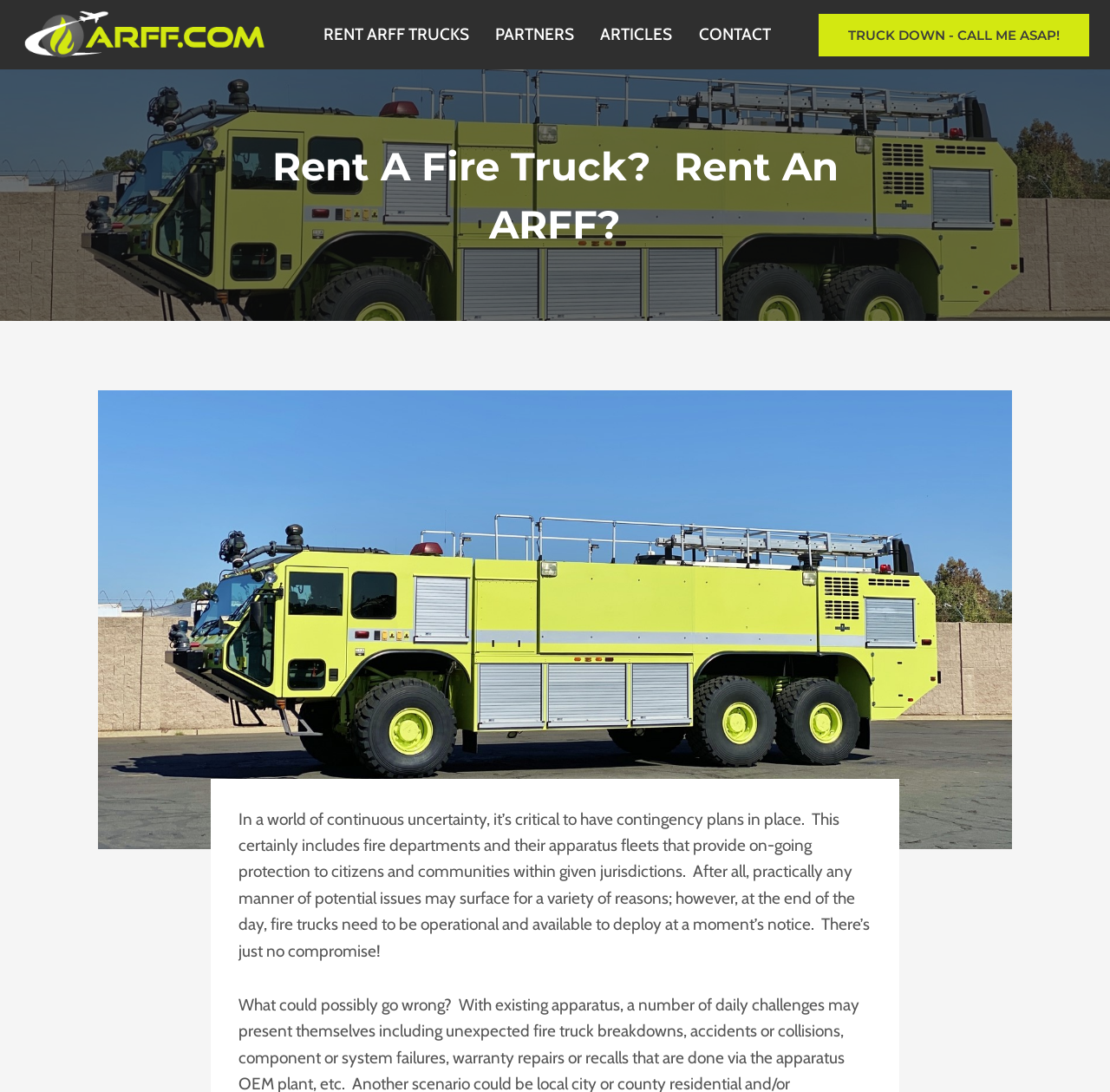Summarize the webpage in an elaborate manner.

The webpage is about renting fire trucks and ARFFs, with a focus on contingency planning for fire departments. At the top left, there is a logo image with the text "ARFF.COM" which is also a clickable link. 

Below the logo, there is a primary navigation menu with four links: "RENT ARFF TRUCKS", "PARTNERS", "ARTICLES", and "CONTACT", arranged horizontally from left to right. 

On the right side of the page, there is a prominent call-to-action link "TRUCK DOWN - CALL ME ASAP!" in a relatively large font size. 

The main content of the page is a heading "Rent A Fire Truck? Rent An ARFF?" followed by a paragraph of text that discusses the importance of contingency planning for fire departments and their apparatus fleets. The text is divided into several lines and occupies a significant portion of the page.